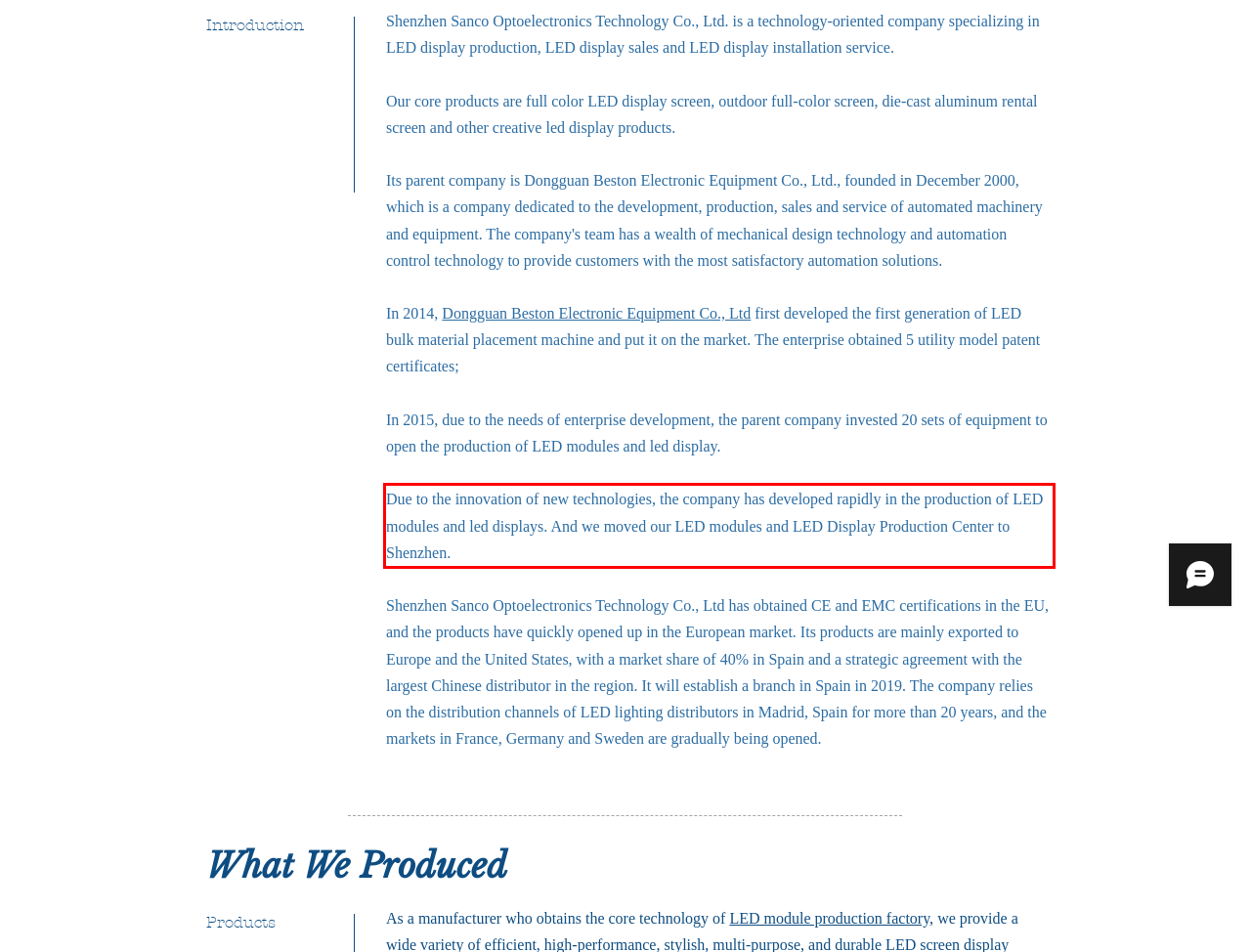Please perform OCR on the text content within the red bounding box that is highlighted in the provided webpage screenshot.

Due to the innovation of new technologies, the company has developed rapidly in the production of LED modules and led displays. And we moved our LED modules and LED Display Production Center to Shenzhen.